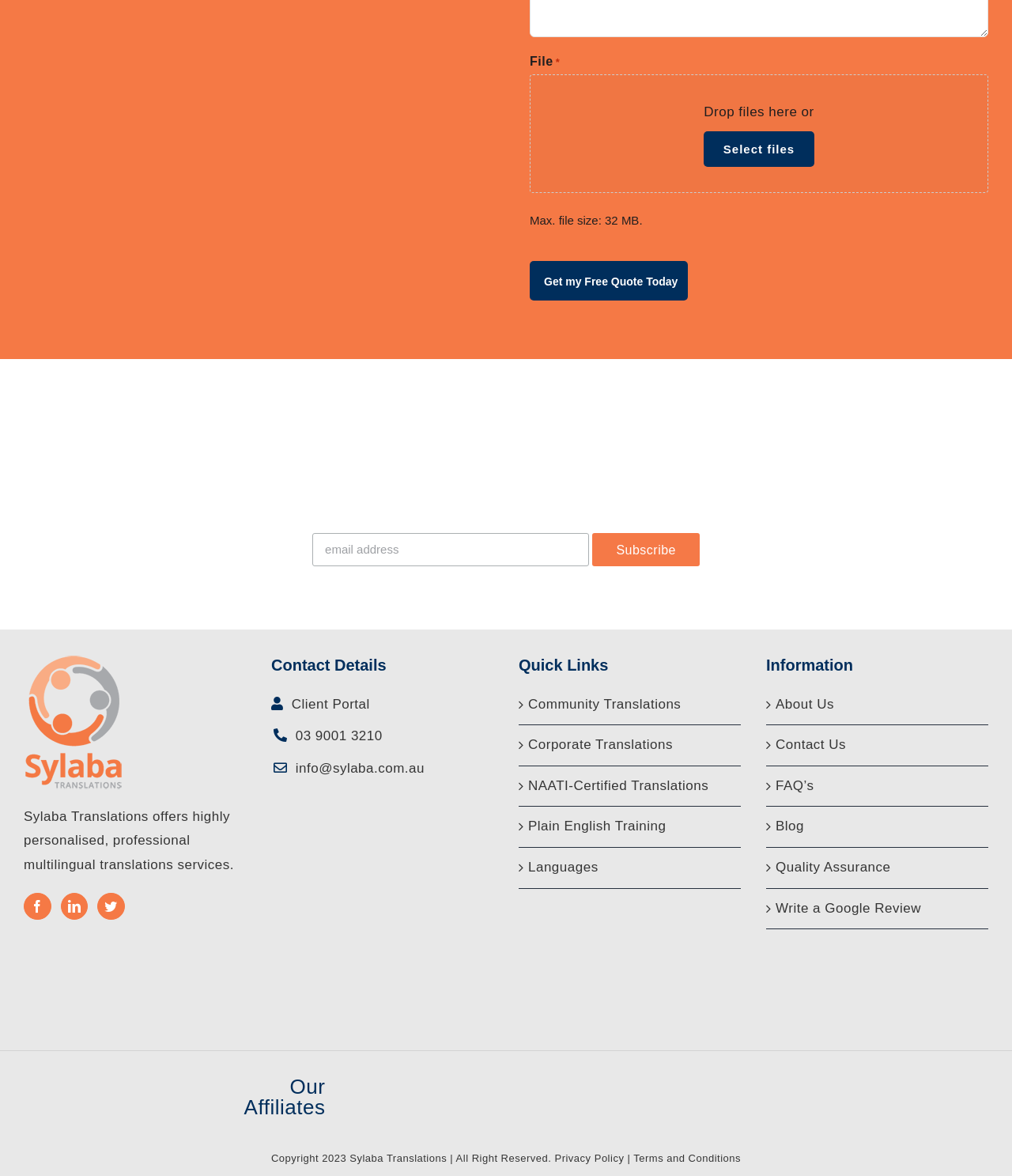Find and indicate the bounding box coordinates of the region you should select to follow the given instruction: "Subscribe to the newsletter".

[0.586, 0.453, 0.691, 0.481]